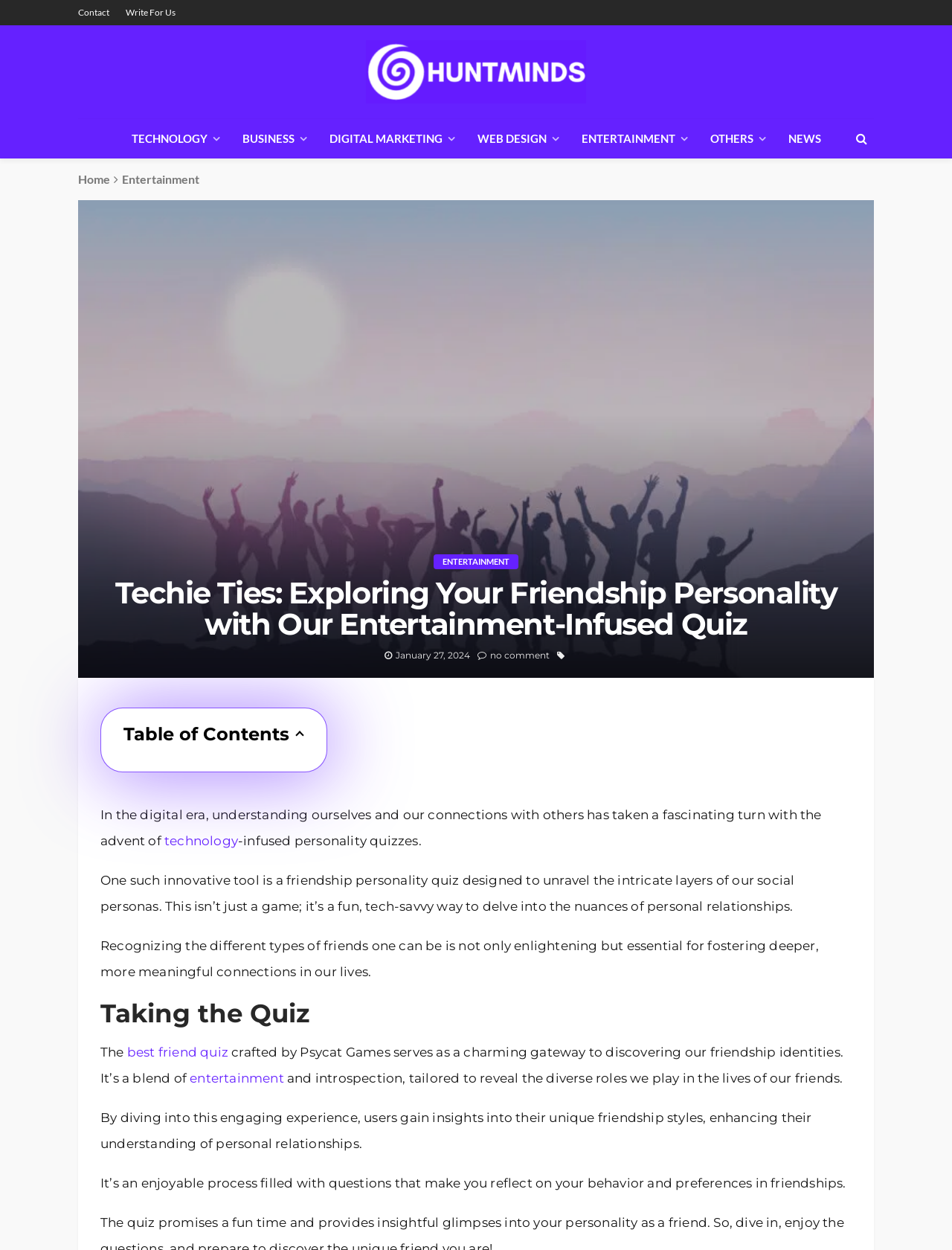Based on the element description, predict the bounding box coordinates (top-left x, top-left y, bottom-right x, bottom-right y) for the UI element in the screenshot: best friend quiz

[0.133, 0.836, 0.24, 0.848]